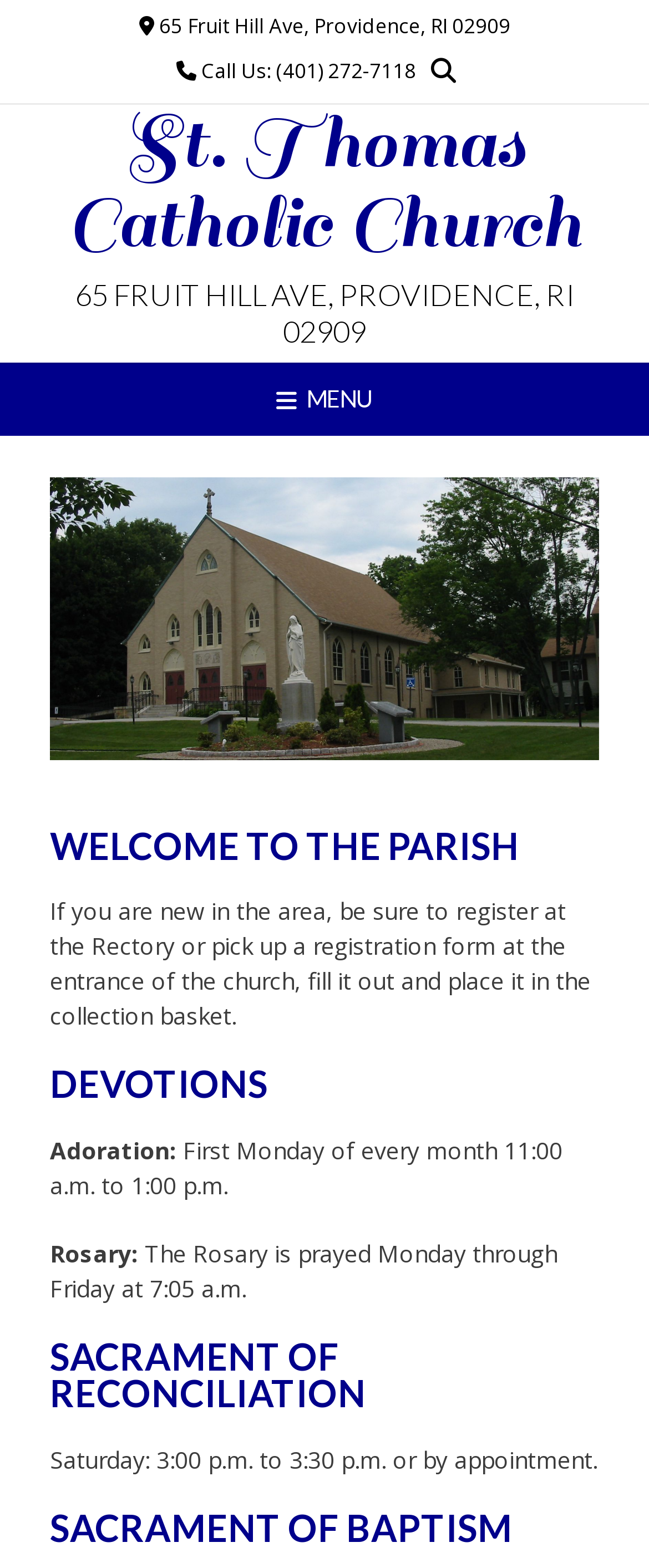What is the address of St. Thomas Catholic Church?
We need a detailed and meticulous answer to the question.

The address of St. Thomas Catholic Church can be found on the webpage, below the church's name, which is a heading element with the text '65 FRUIT HILL AVE, PROVIDENCE, RI 02909'.